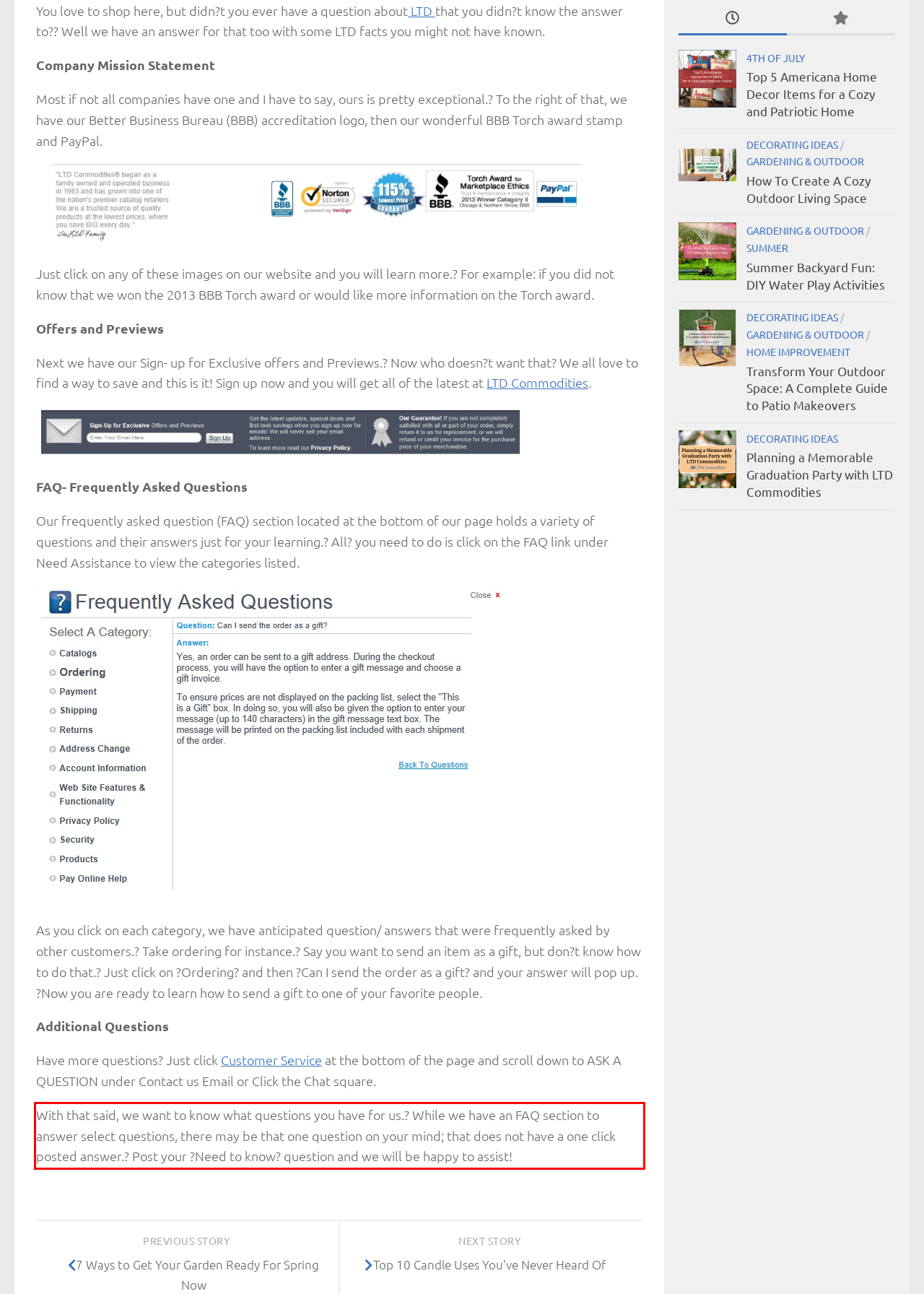Given a webpage screenshot, identify the text inside the red bounding box using OCR and extract it.

With that said, we want to know what questions you have for us.? While we have an FAQ section to answer select questions, there may be that one question on your mind; that does not have a one click posted answer.? Post your ?Need to know? question and we will be happy to assist!